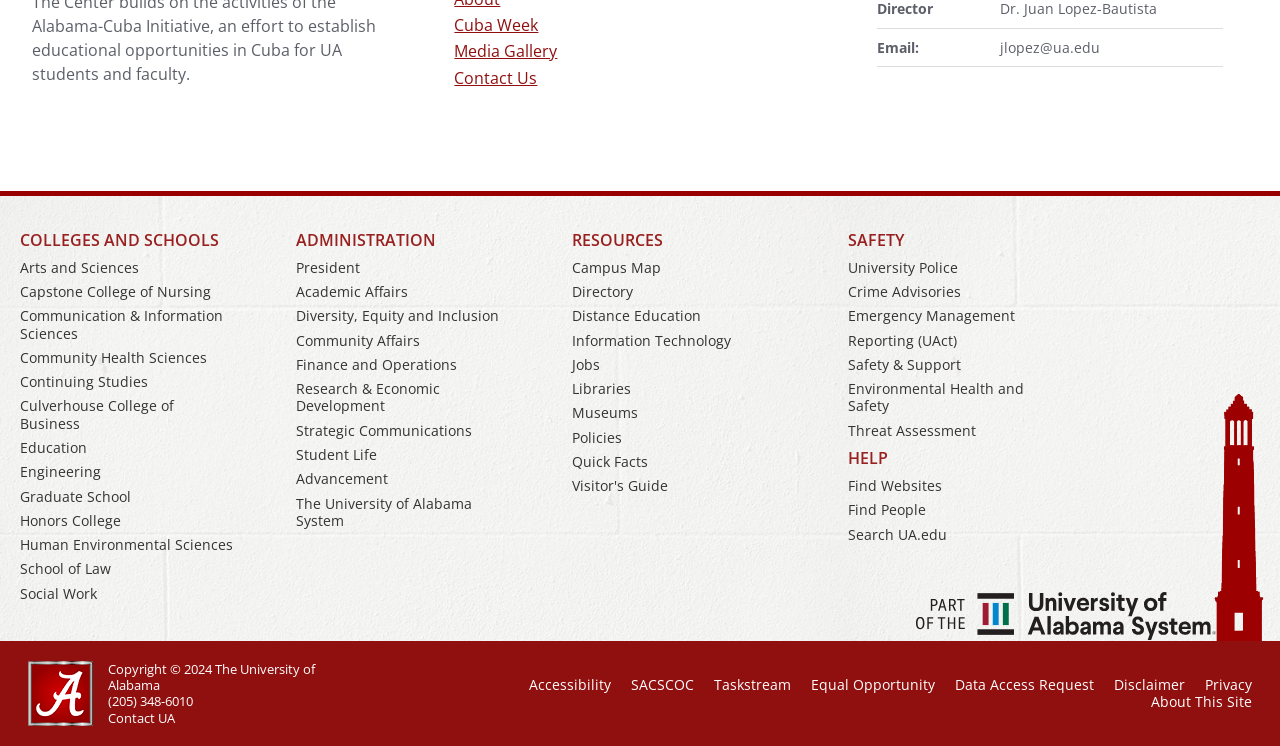Answer the question with a single word or phrase: 
What is the purpose of the 'UAct' link?

Reporting